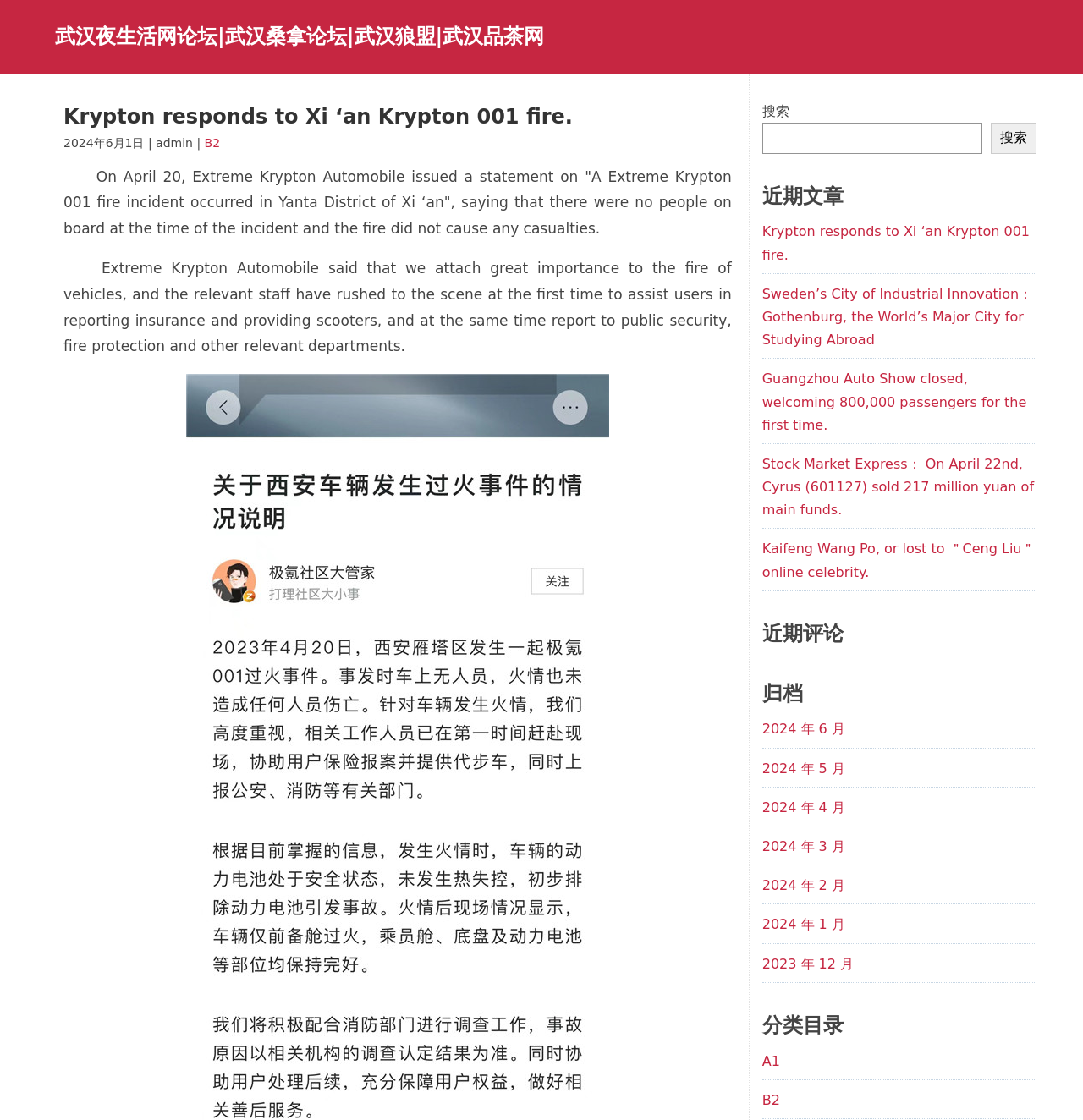What are the categories listed on the webpage?
Answer the question with a single word or phrase by looking at the picture.

A1, B2